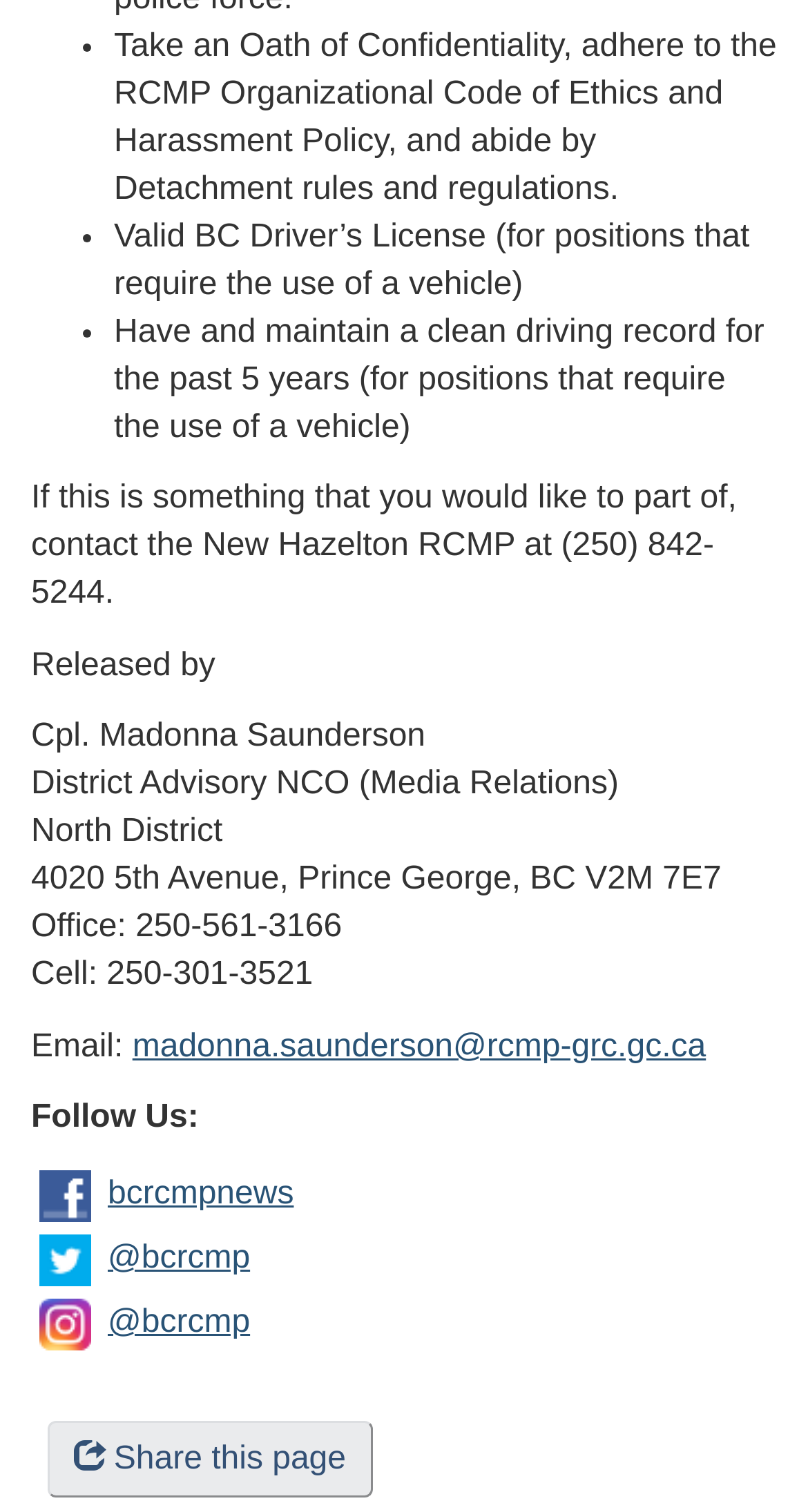Using the webpage screenshot, find the UI element described by Share this page. Provide the bounding box coordinates in the format (top-left x, top-left y, bottom-right x, bottom-right y), ensuring all values are floating point numbers between 0 and 1.

[0.058, 0.94, 0.462, 0.99]